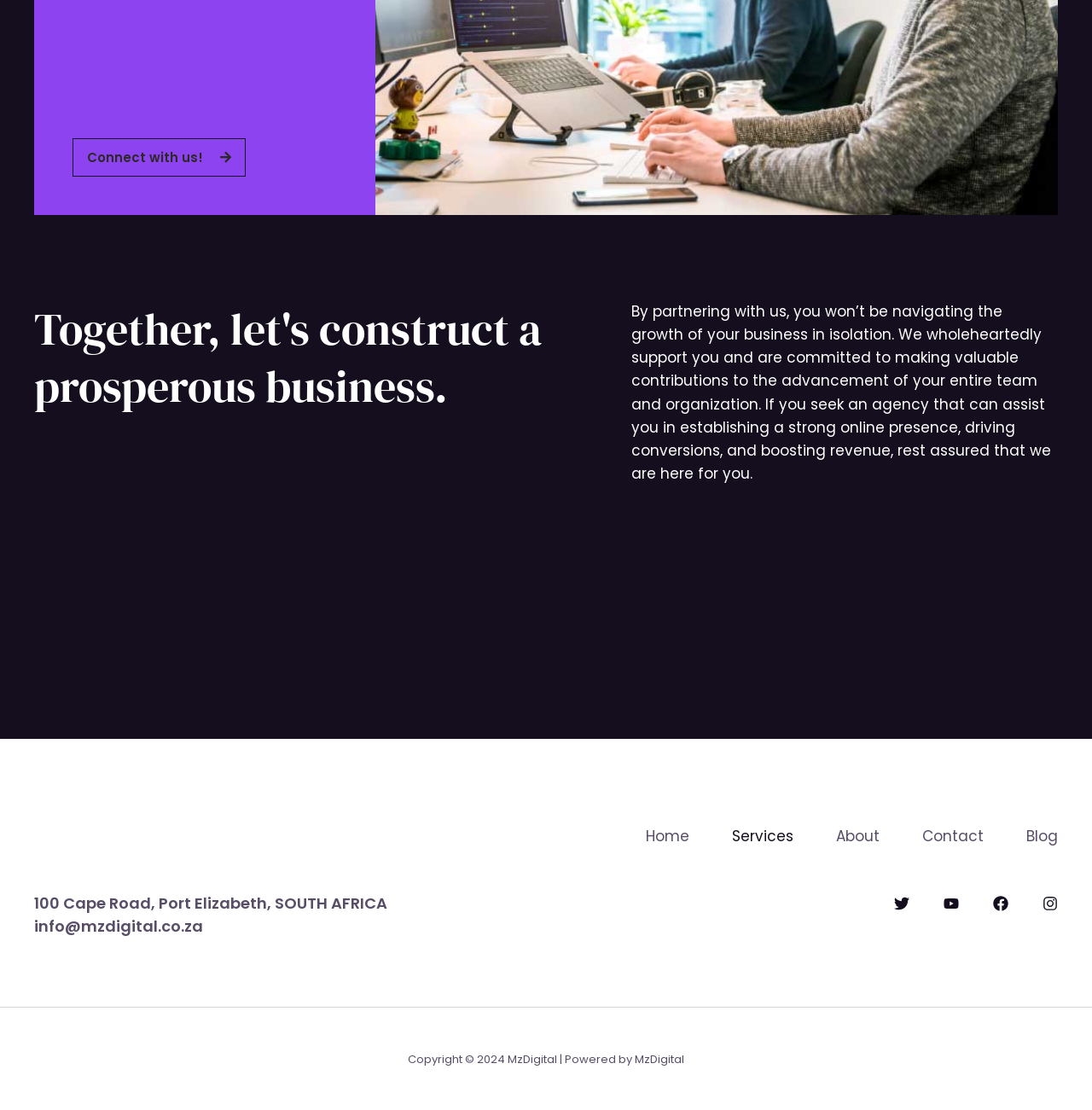What is the company's mission?
Offer a detailed and full explanation in response to the question.

The company's mission can be inferred from the heading 'Together, let's construct a prosperous business.' and the static text 'By partnering with us, you won’t be navigating the growth of your business in isolation.' which suggests that the company aims to support the growth of its clients' businesses.